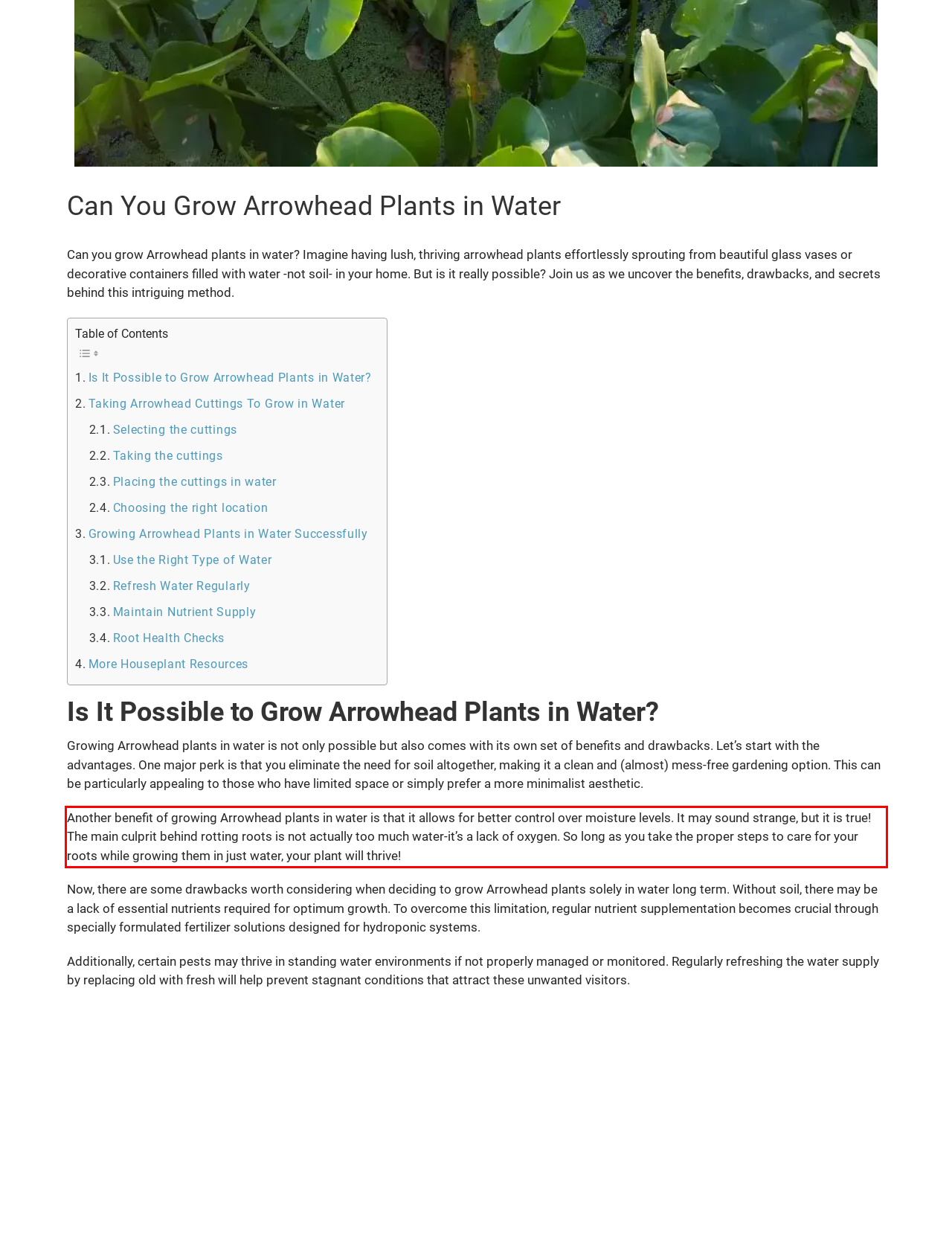Within the screenshot of the webpage, locate the red bounding box and use OCR to identify and provide the text content inside it.

Another benefit of growing Arrowhead plants in water is that it allows for better control over moisture levels. It may sound strange, but it is true! The main culprit behind rotting roots is not actually too much water-it’s a lack of oxygen. So long as you take the proper steps to care for your roots while growing them in just water, your plant will thrive!